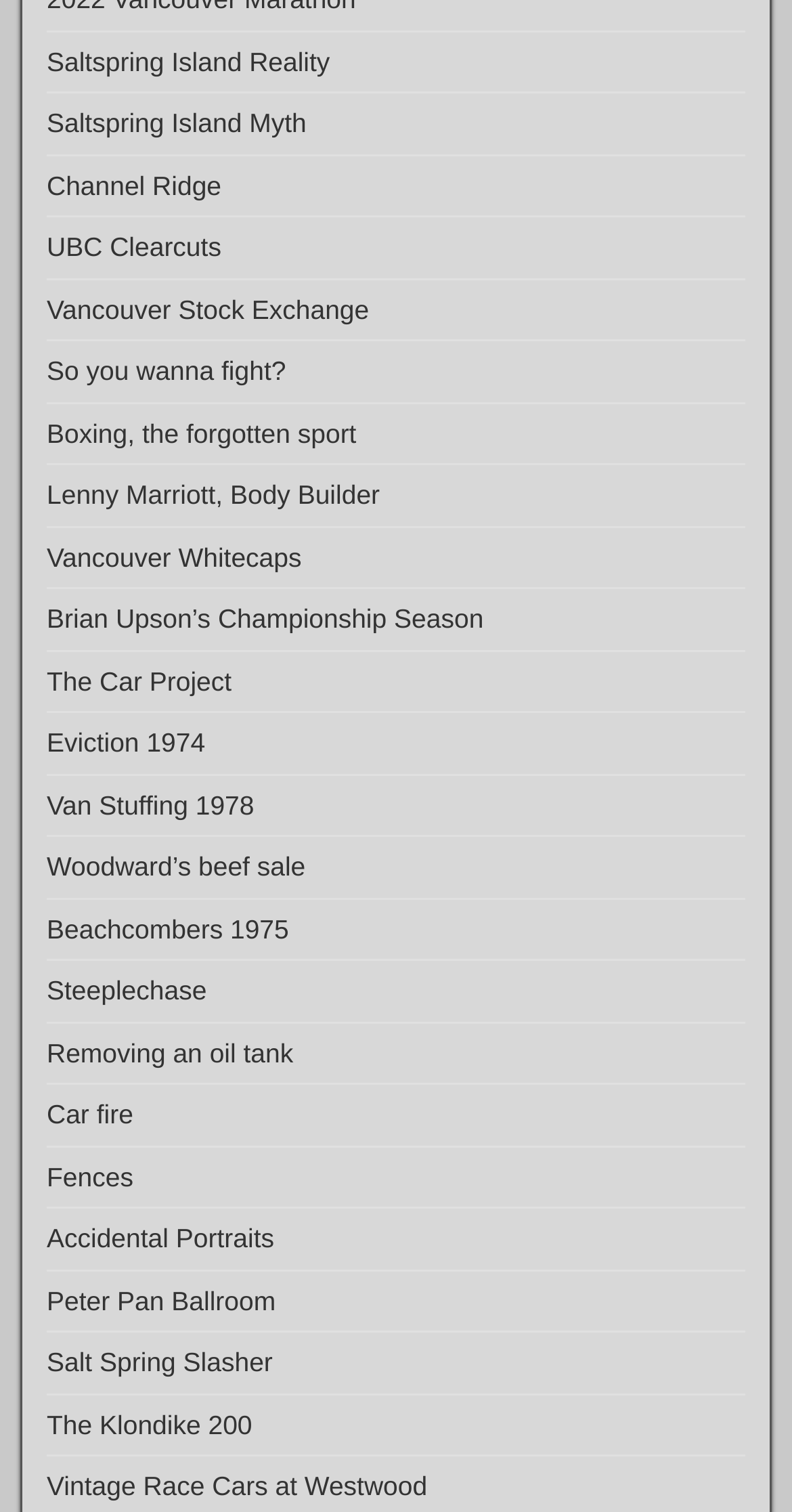What is the first link on the webpage?
Give a one-word or short-phrase answer derived from the screenshot.

Saltspring Island Reality